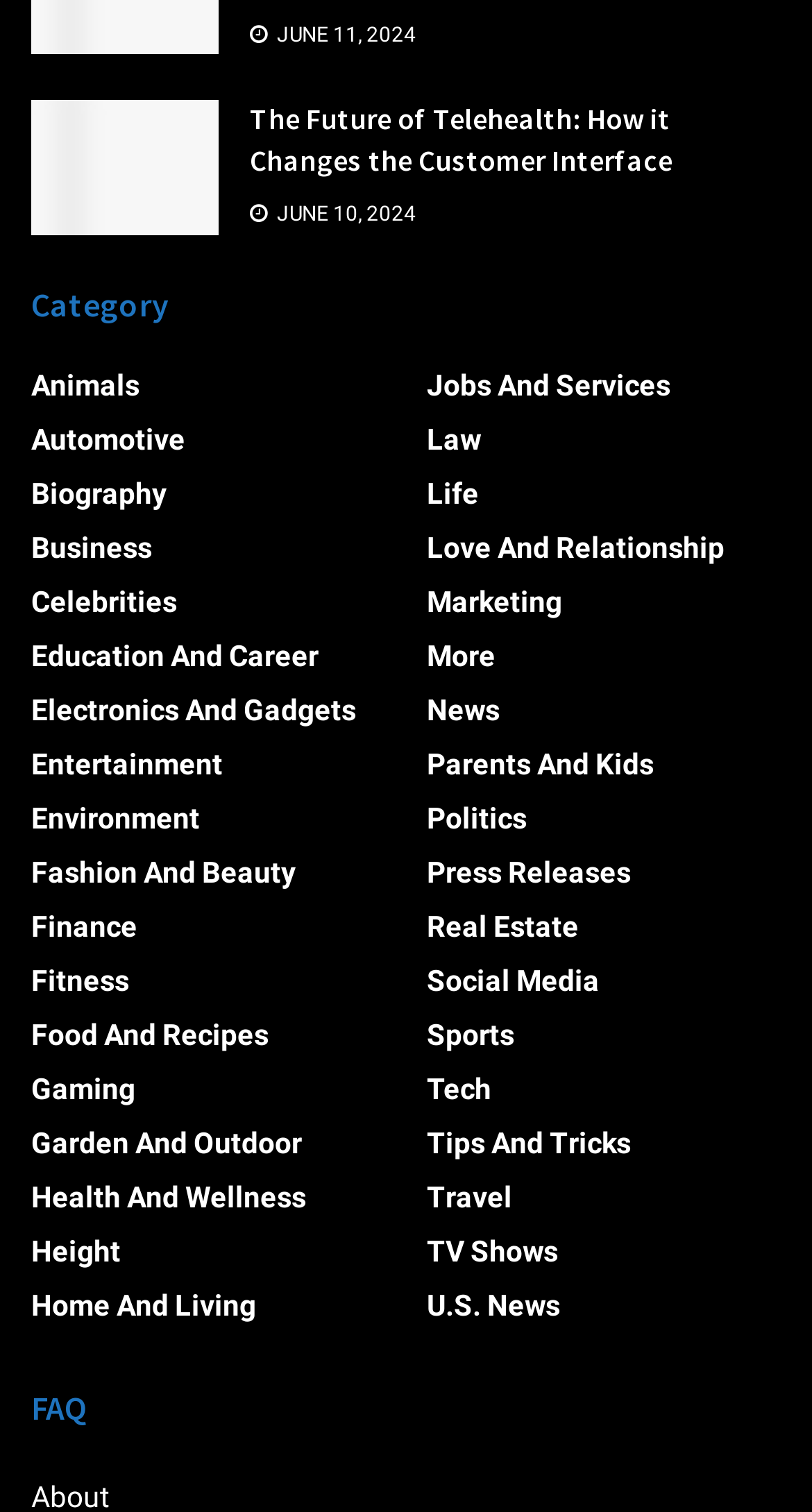Provide the bounding box coordinates of the UI element this sentence describes: "Social Media".

[0.526, 0.632, 0.738, 0.654]